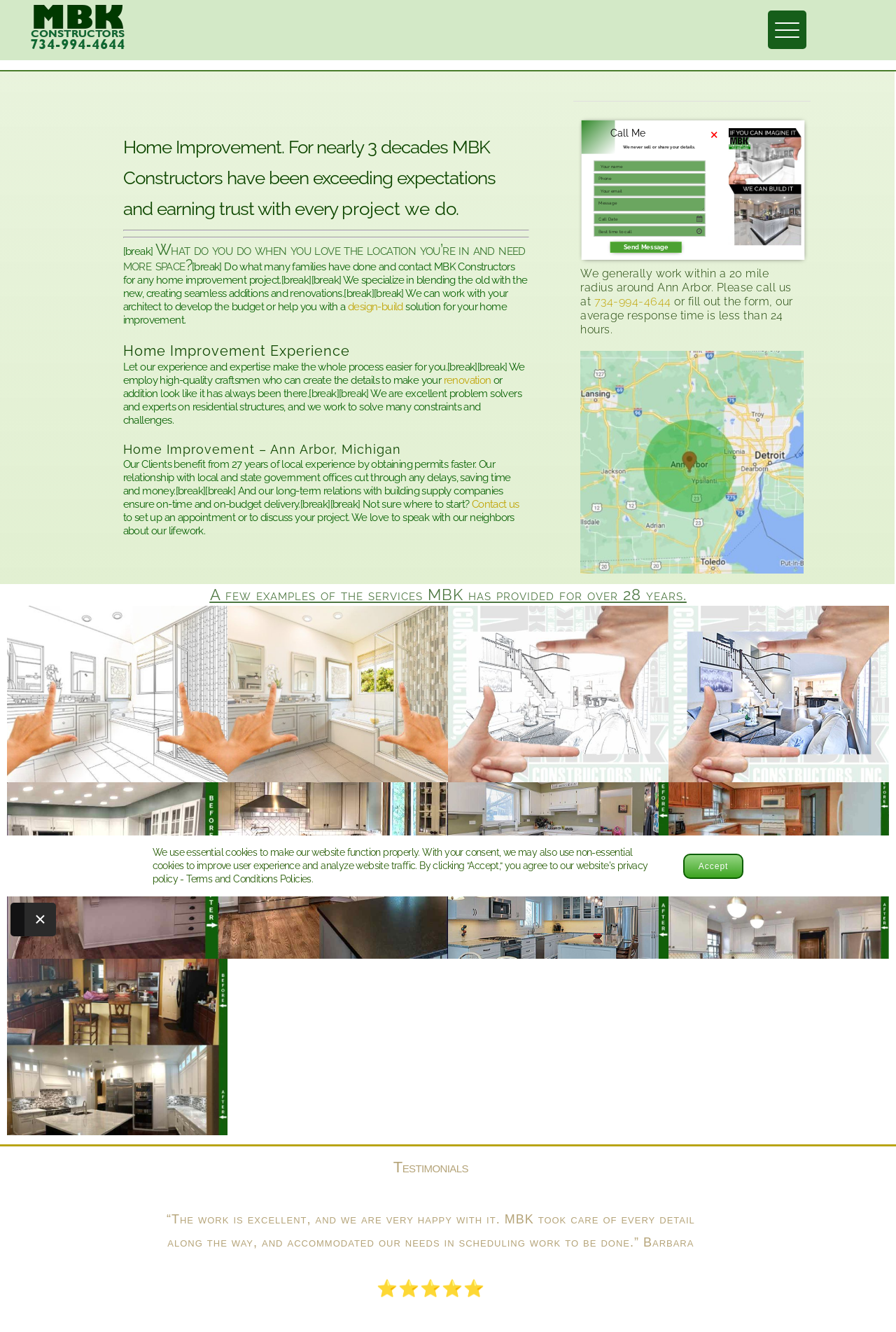Locate the bounding box coordinates of the UI element described by: "title="Kitchen Remodeling Ann Arbor Michigan"". The bounding box coordinates should consist of four float numbers between 0 and 1, i.e., [left, top, right, bottom].

[0.5, 0.587, 0.746, 0.72]